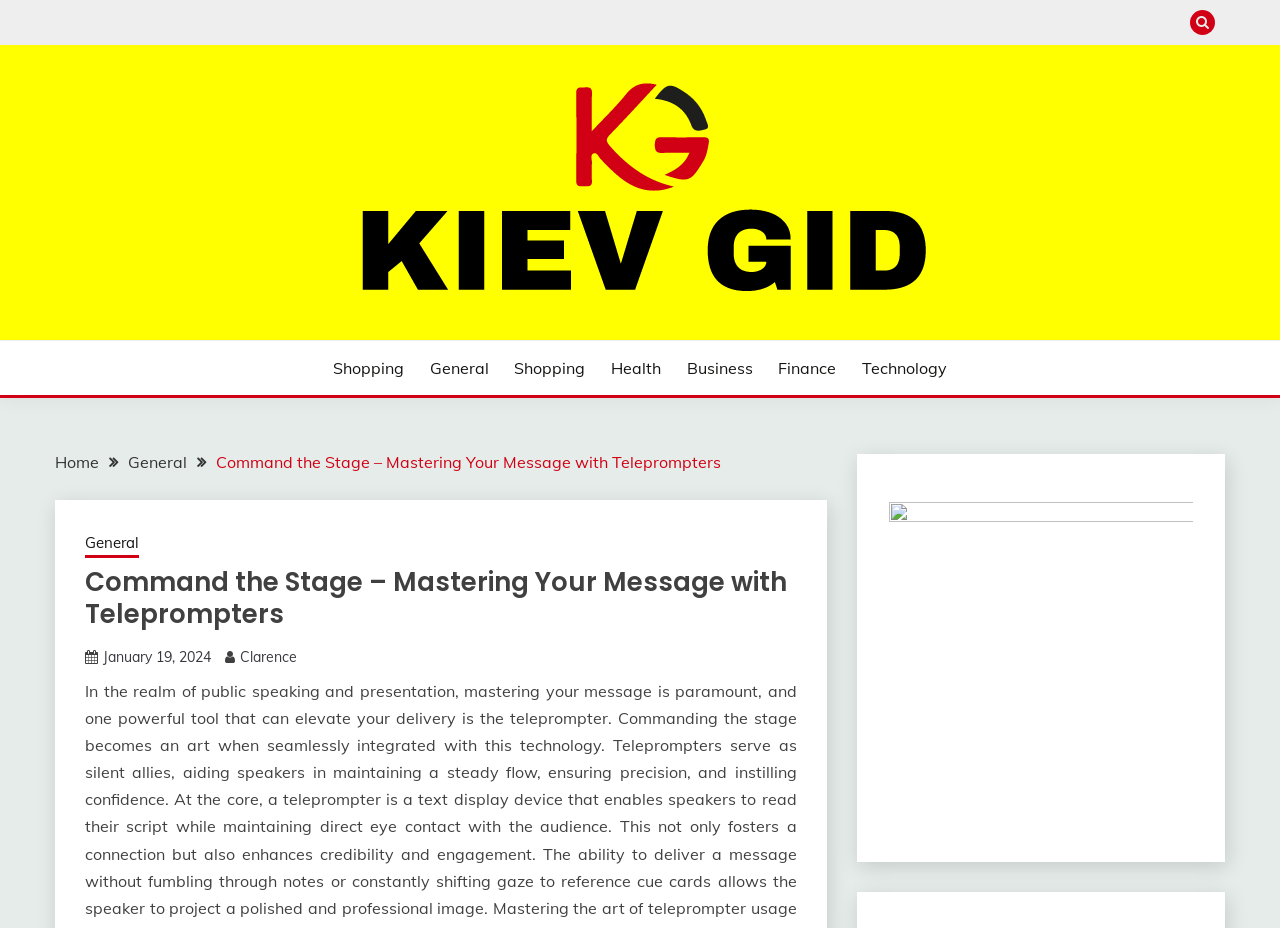Determine the coordinates of the bounding box for the clickable area needed to execute this instruction: "View Command the Stage – Mastering Your Message with Teleprompters article".

[0.169, 0.487, 0.563, 0.509]